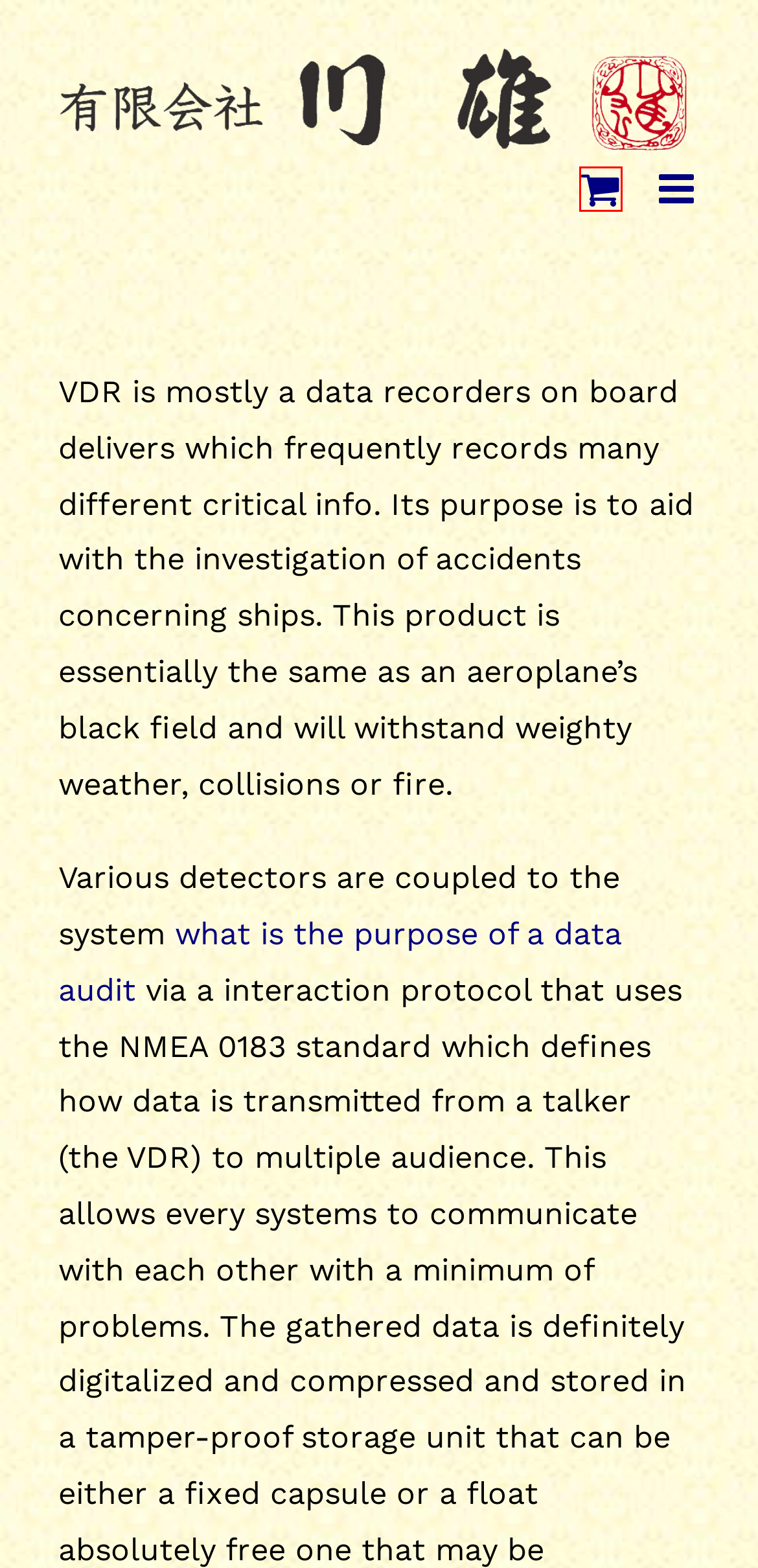You have a screenshot of a webpage with an element surrounded by a red bounding box. Choose the webpage description that best describes the new page after clicking the element inside the red bounding box. Here are the candidates:
A. 伊達巻の川雄 – 昔ながらの「石臼作り」 伊達巻一筋半世紀
B. 食品安全方針 – 伊達巻の川雄
C. What Does a Data Audit Involve?
D. 商品 – 伊達巻の川雄
E. JFS-B 適合証明 – 伊達巻の川雄
F. 会社概要 – 伊達巻の川雄
G. Shopping Cart – 伊達巻の川雄
H. Online Mergers Acquisitions Instruments – 伊達巻の川雄

G